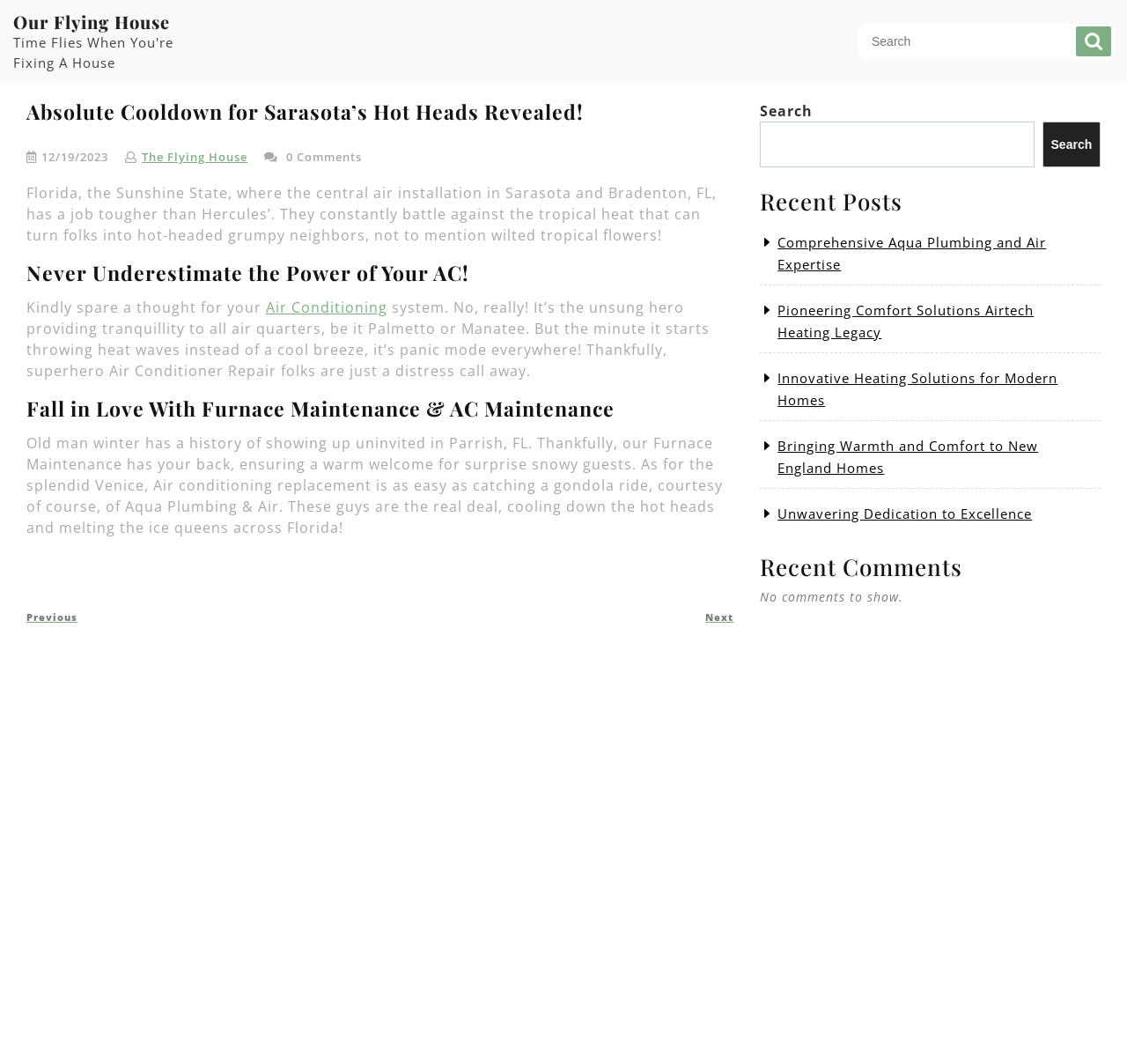Use a single word or phrase to answer the question: 
Are there any comments on the current post?

No